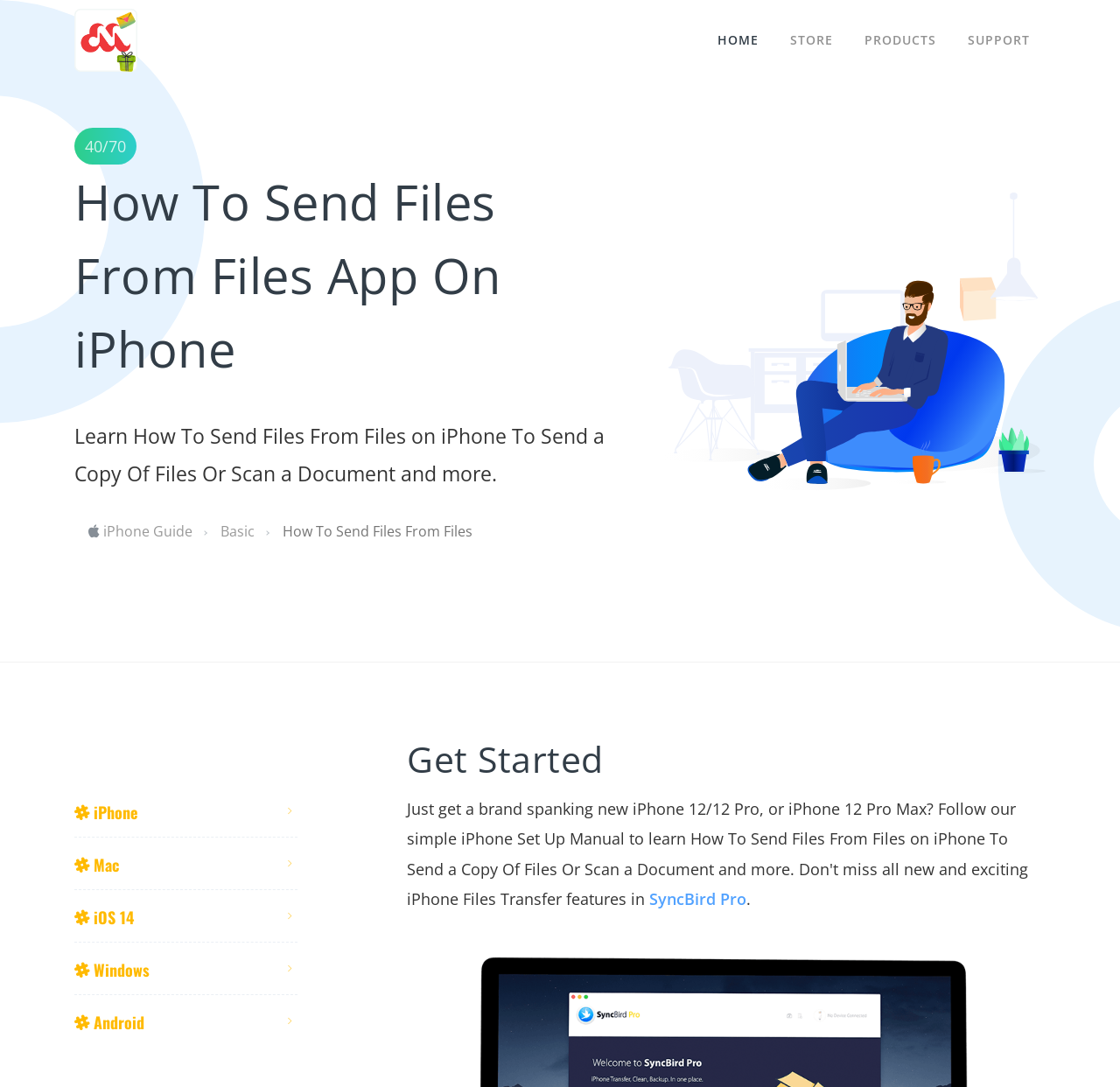Please specify the bounding box coordinates of the area that should be clicked to accomplish the following instruction: "Go to the HOME page". The coordinates should consist of four float numbers between 0 and 1, i.e., [left, top, right, bottom].

[0.627, 0.015, 0.691, 0.06]